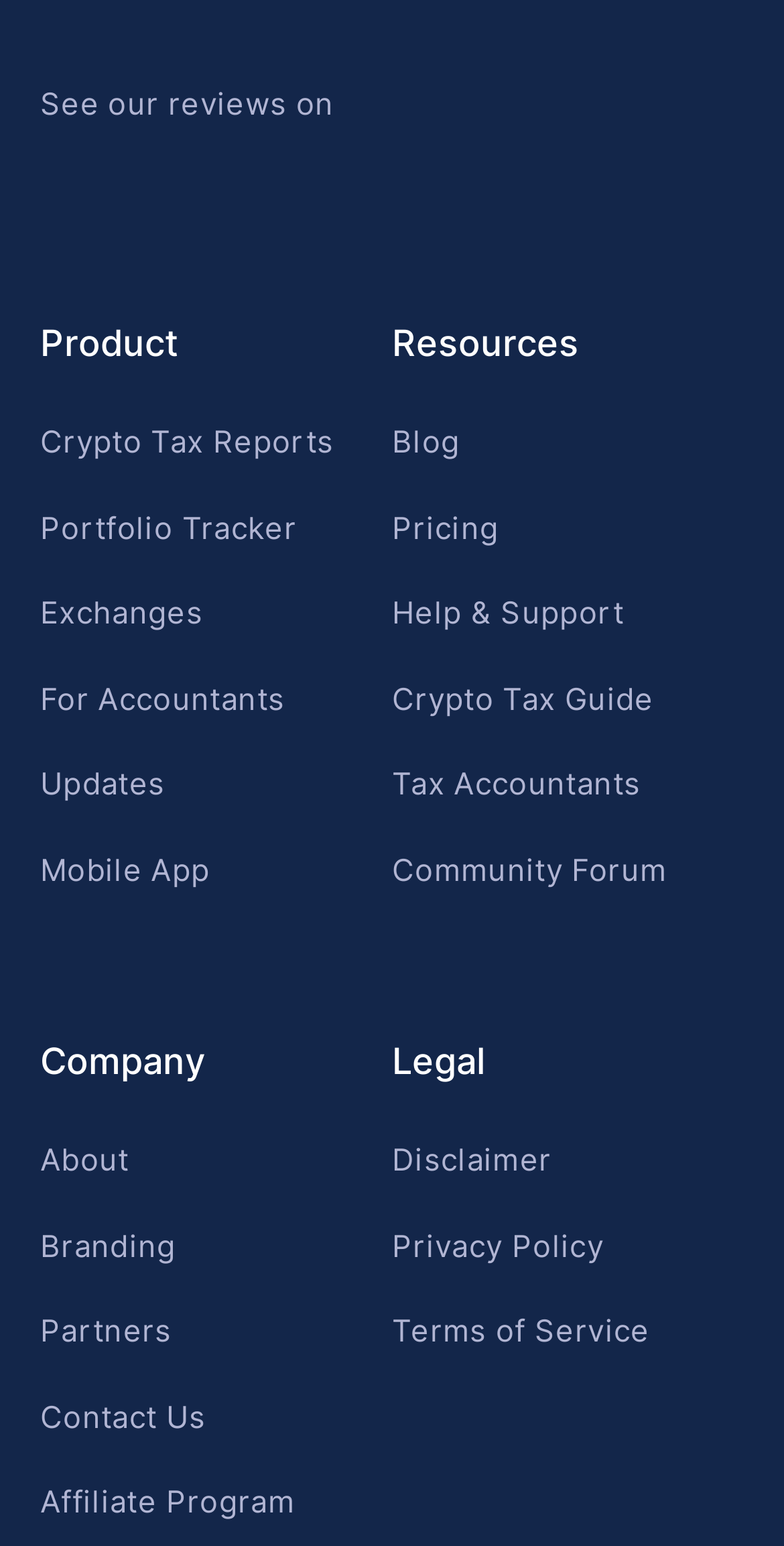Please provide the bounding box coordinates for the UI element as described: "parent_node: See our reviews on". The coordinates must be four floats between 0 and 1, represented as [left, top, right, bottom].

[0.437, 0.055, 0.76, 0.08]